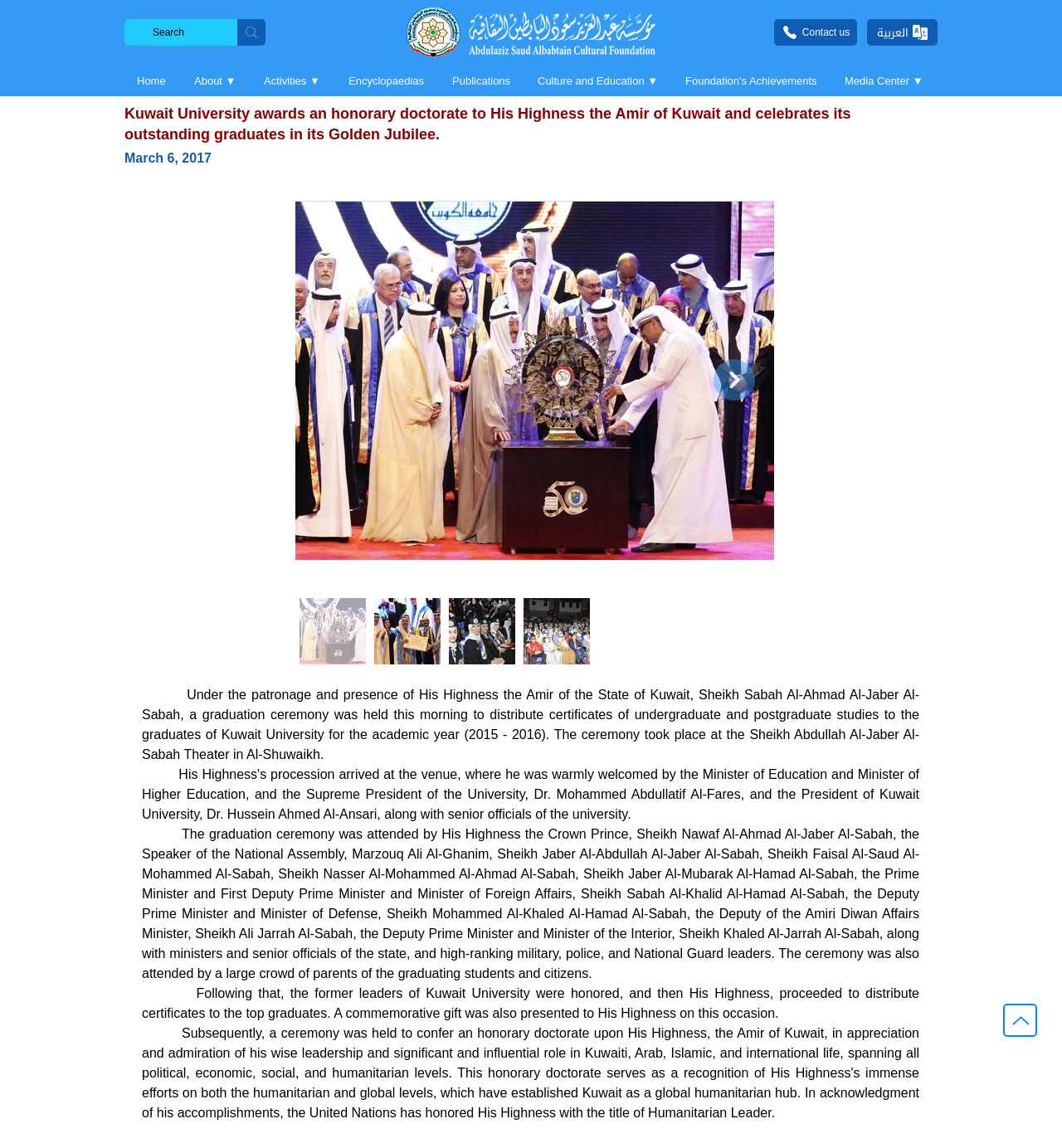Give a one-word or short phrase answer to this question: 
What is the purpose of the button with the image?

Next Item